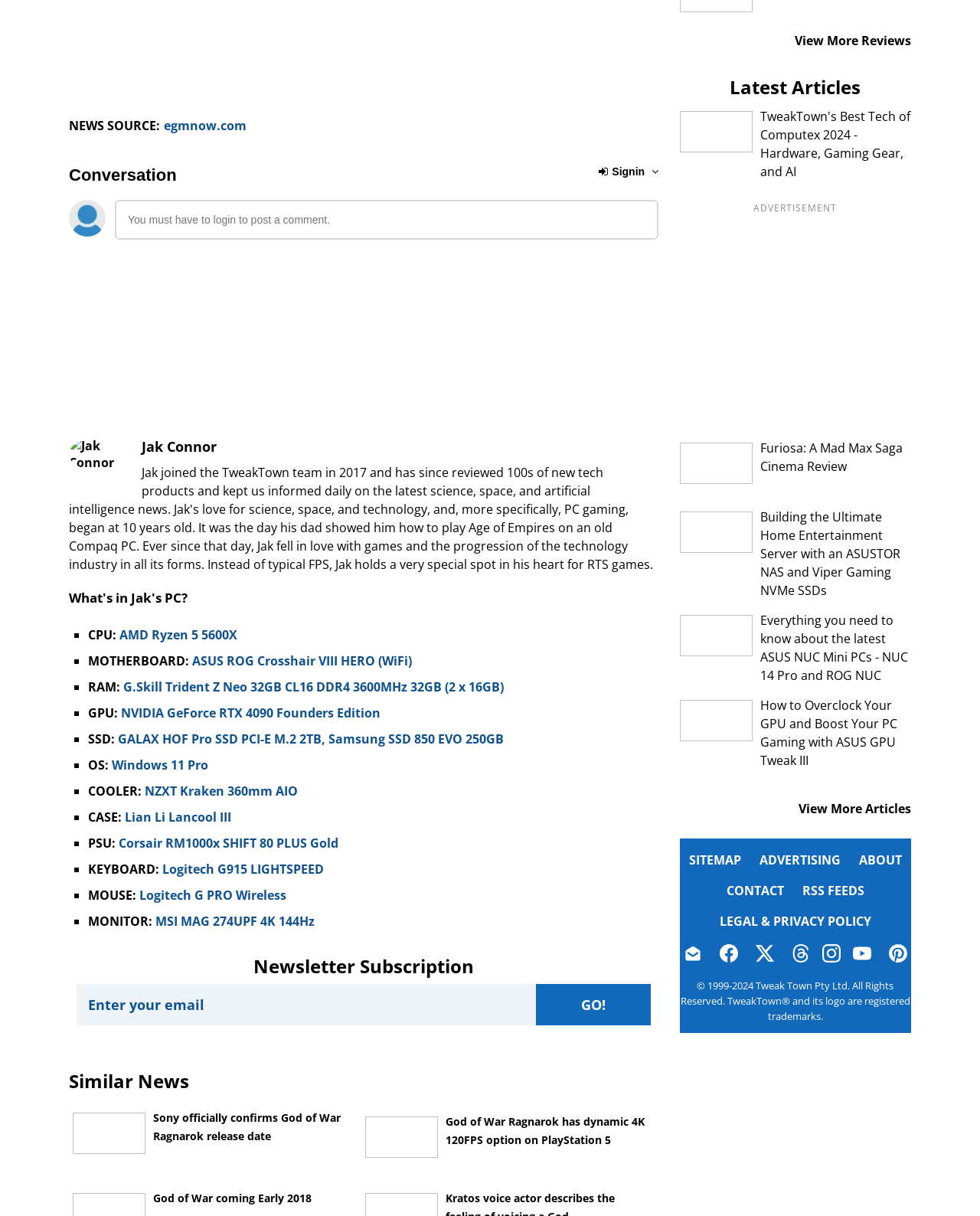Please specify the coordinates of the bounding box for the element that should be clicked to carry out this instruction: "Read more about Jak Connor's PC". The coordinates must be four float numbers between 0 and 1, formatted as [left, top, right, bottom].

[0.07, 0.374, 0.133, 0.388]